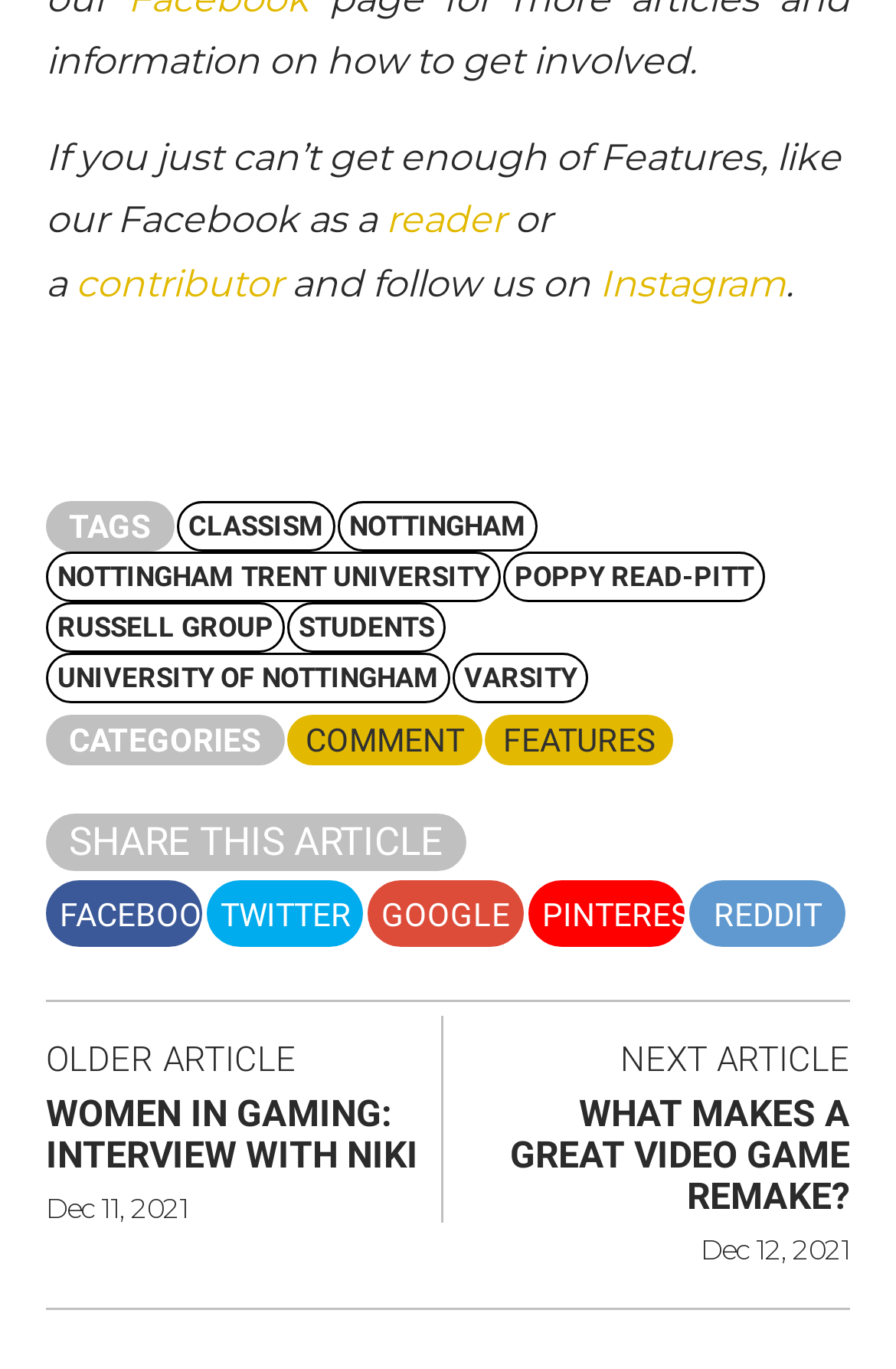Determine the bounding box coordinates of the clickable element necessary to fulfill the instruction: "Read the article about women in gaming". Provide the coordinates as four float numbers within the 0 to 1 range, i.e., [left, top, right, bottom].

[0.051, 0.799, 0.491, 0.859]